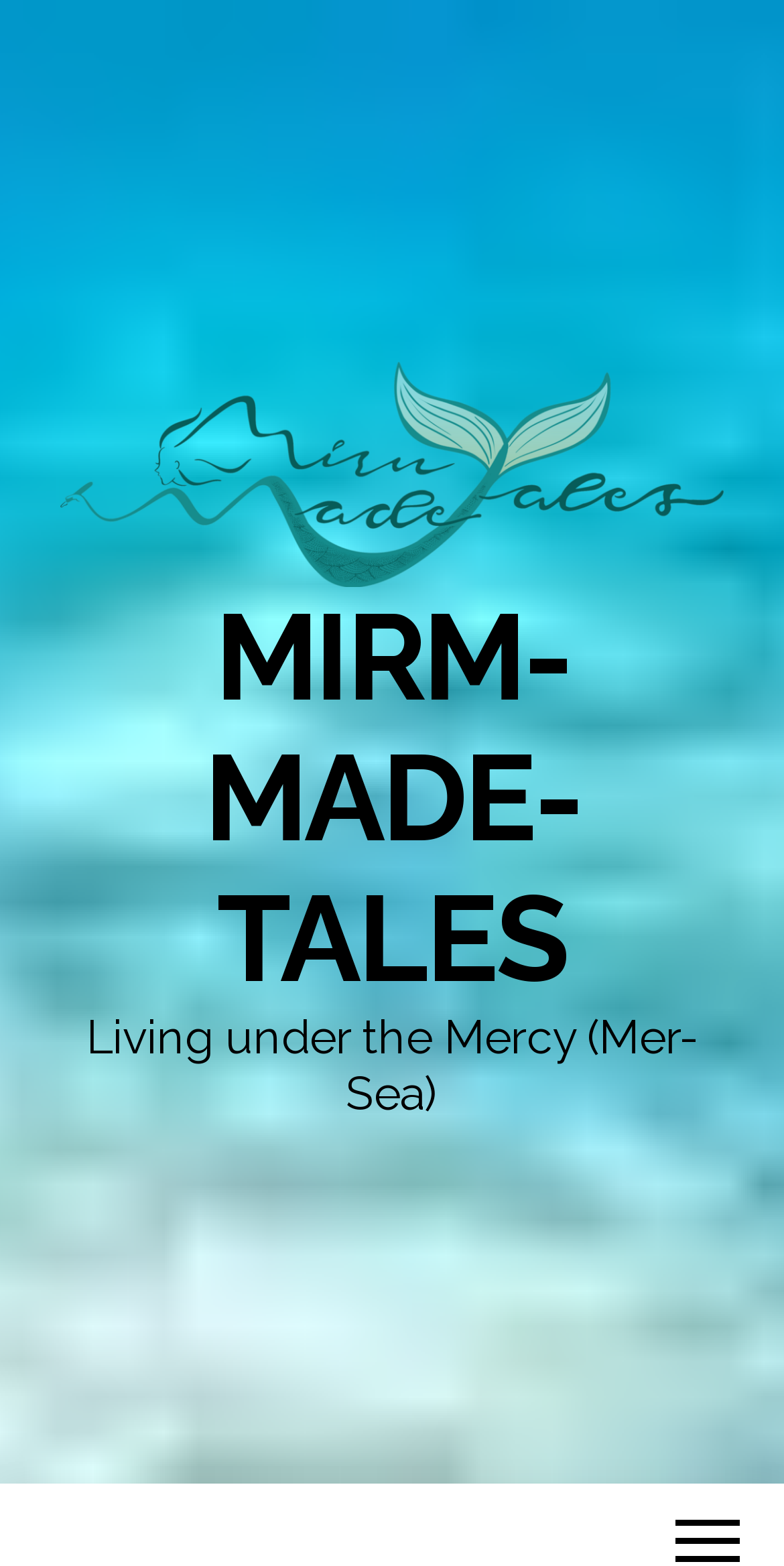Extract the primary header of the webpage and generate its text.

November Gratitude Stone 25 Promises